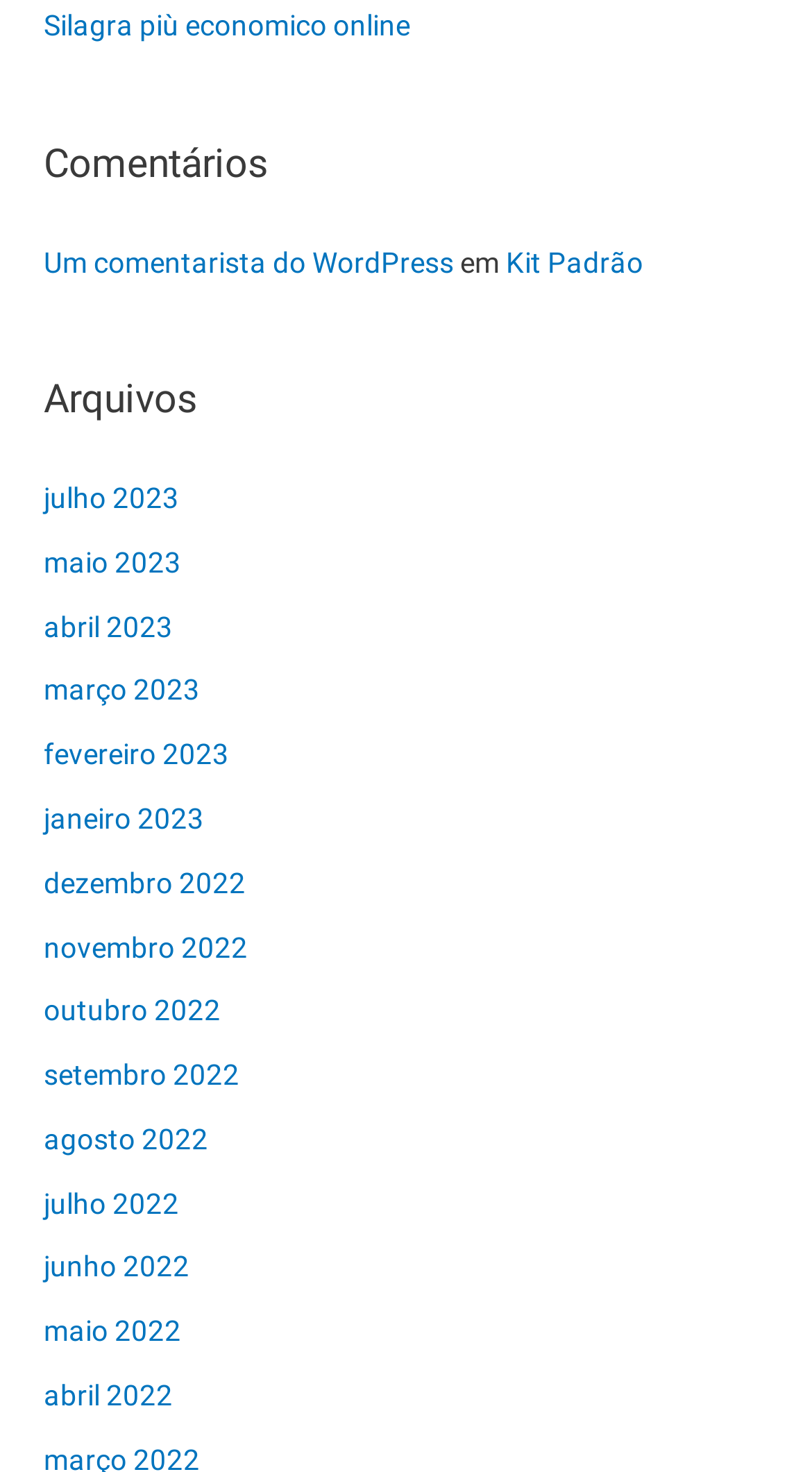Predict the bounding box of the UI element that fits this description: "Um comentarista do WordPress".

[0.054, 0.166, 0.559, 0.189]